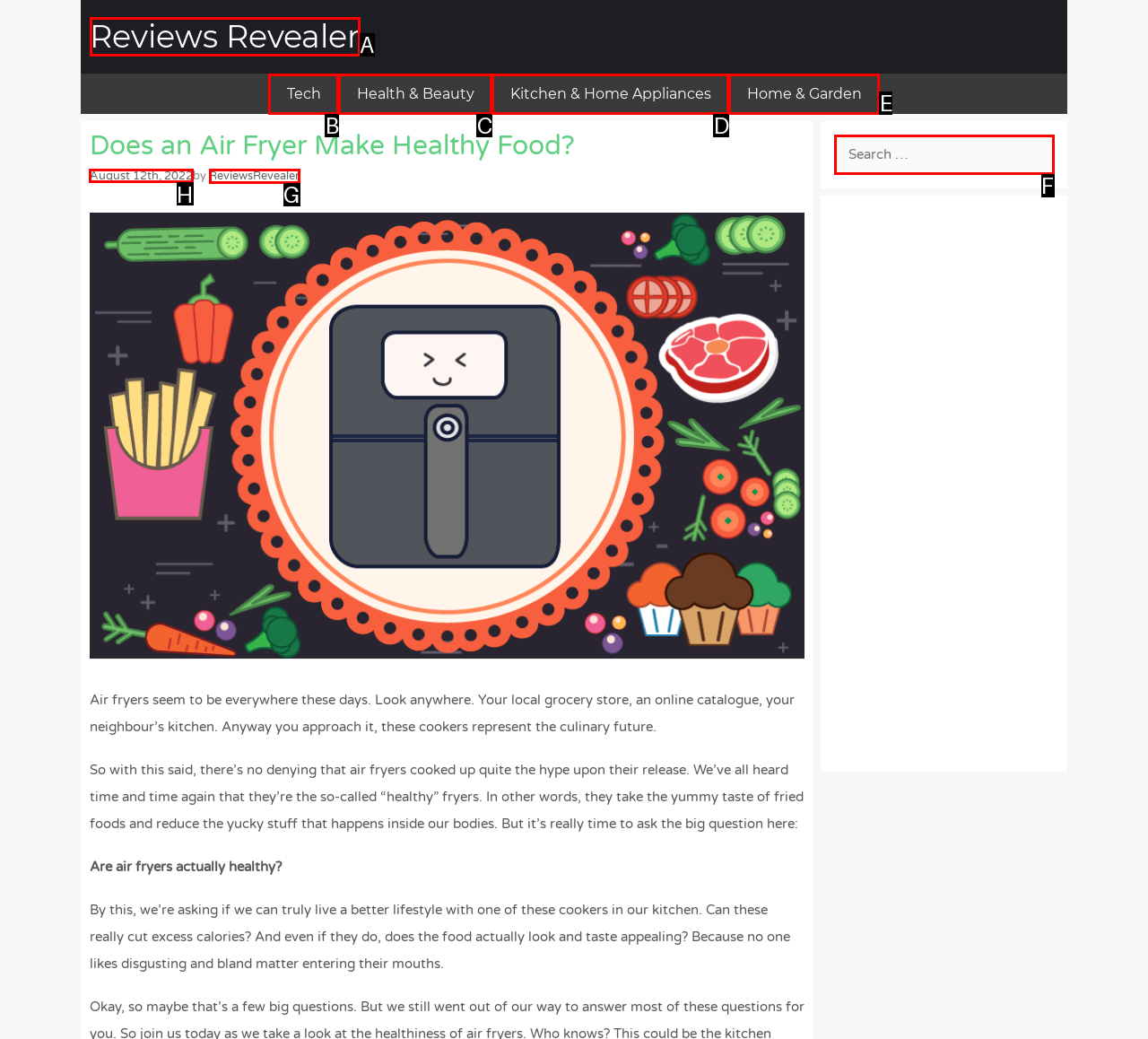Determine the letter of the element you should click to carry out the task: Read the article posted on 'August 12th, 2022'
Answer with the letter from the given choices.

H